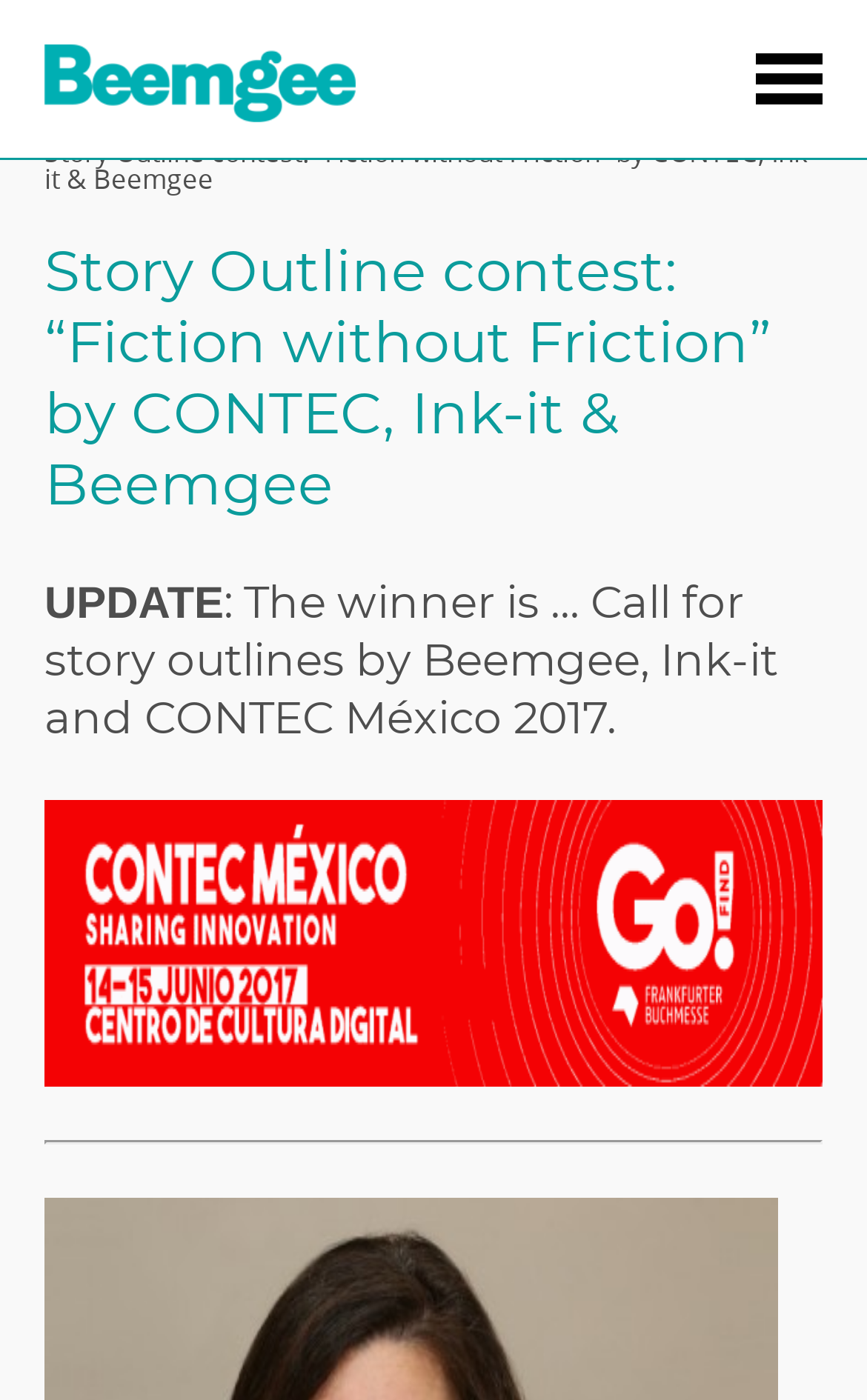What is the name of the contest?
Using the image, give a concise answer in the form of a single word or short phrase.

Fiction without Friction